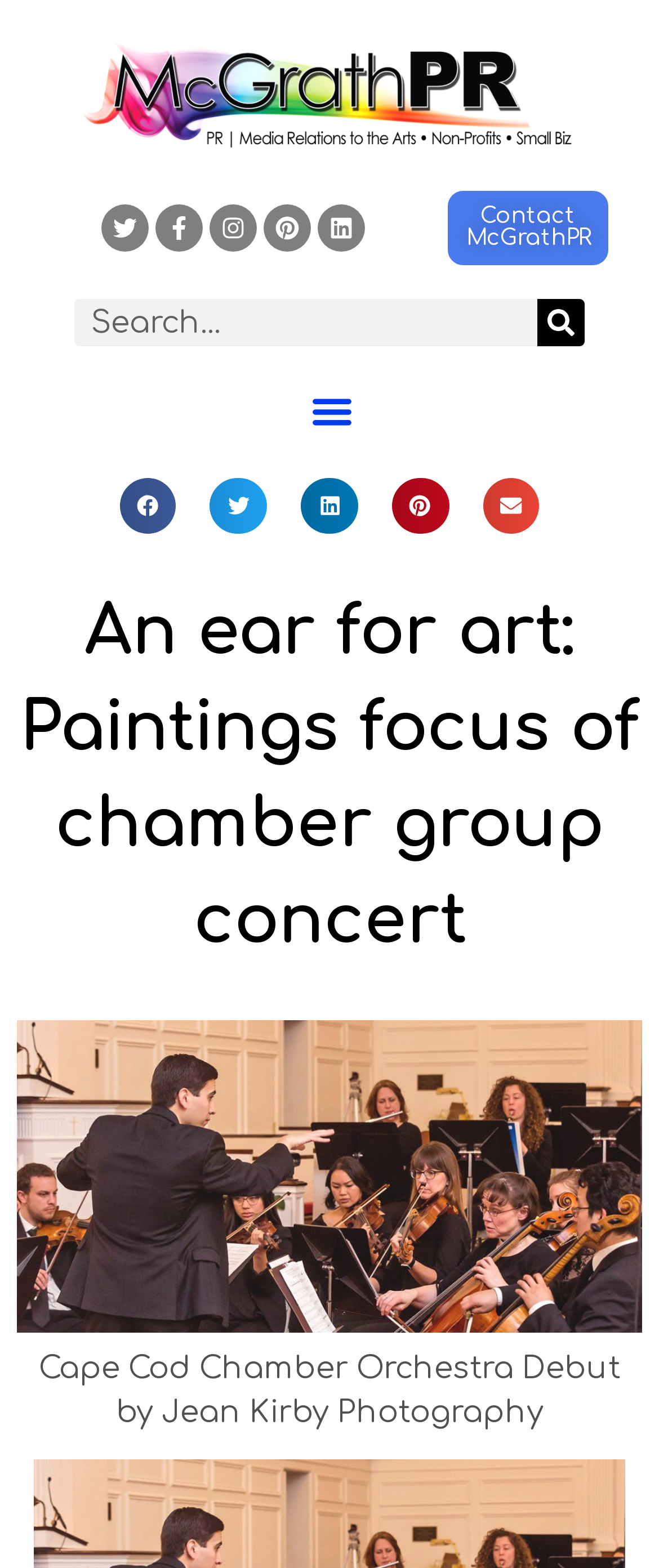Give a comprehensive overview of the webpage, including key elements.

The webpage appears to be an article about a concert by the Cape Cod Chamber Orchestra, with a focus on music inspired by paintings. 

At the top of the page, there are several social media links, including Twitter, Facebook, Instagram, Pinterest, and LinkedIn, each accompanied by a small icon. These links are positioned horizontally across the top of the page, with the Twitter link on the left and the LinkedIn link on the right.

Below the social media links, there is a search bar with a search button on the right side. The search bar is centered on the page.

To the right of the search bar, there is a "Contact McGrathPR" link. Below this link, there is a "Menu Toggle" button.

The main content of the page begins with a heading that reads "An ear for art: Paintings focus of chamber group concert." Below the heading, there is a large image of the Cape Cod Chamber Orchestra, credited to Jean Kirby Photography. The image takes up most of the width of the page and spans about half of the page's height. 

Below the image, there is a figure caption that reads "Cape Cod Chamber Orchestra Debut by Jean Kirby Photography." 

On the right side of the page, there are several "Share" buttons, allowing users to share the article on Facebook, Twitter, LinkedIn, Pinterest, or via email. Each button is accompanied by a small icon. These buttons are stacked vertically, with the Facebook button at the top and the email button at the bottom.